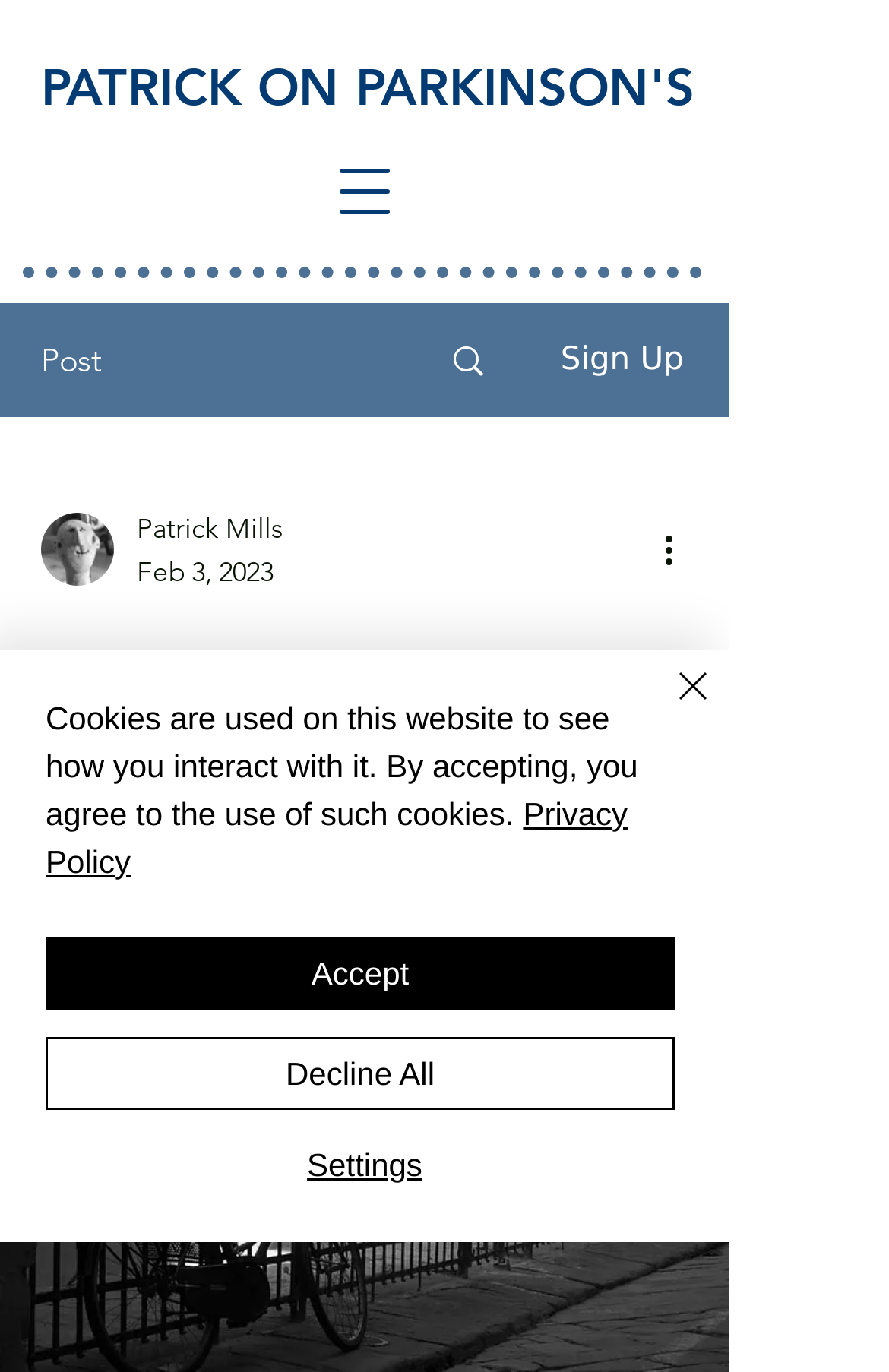Find and specify the bounding box coordinates that correspond to the clickable region for the instruction: "Go to Patrick on Parkinson's homepage".

[0.026, 0.028, 0.803, 0.098]